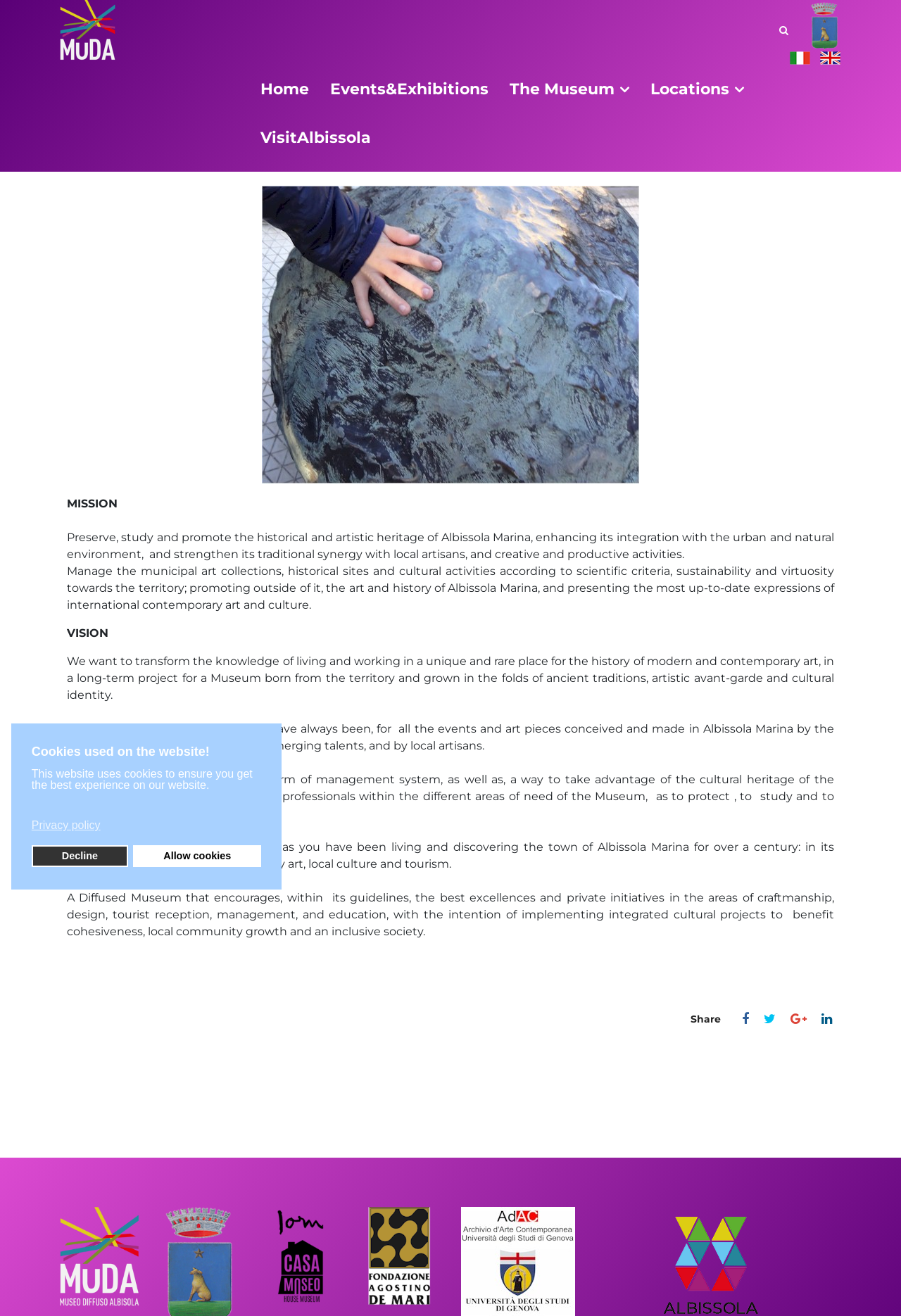Identify the coordinates of the bounding box for the element described below: "blog.scalability.org". Return the coordinates as four float numbers between 0 and 1: [left, top, right, bottom].

None